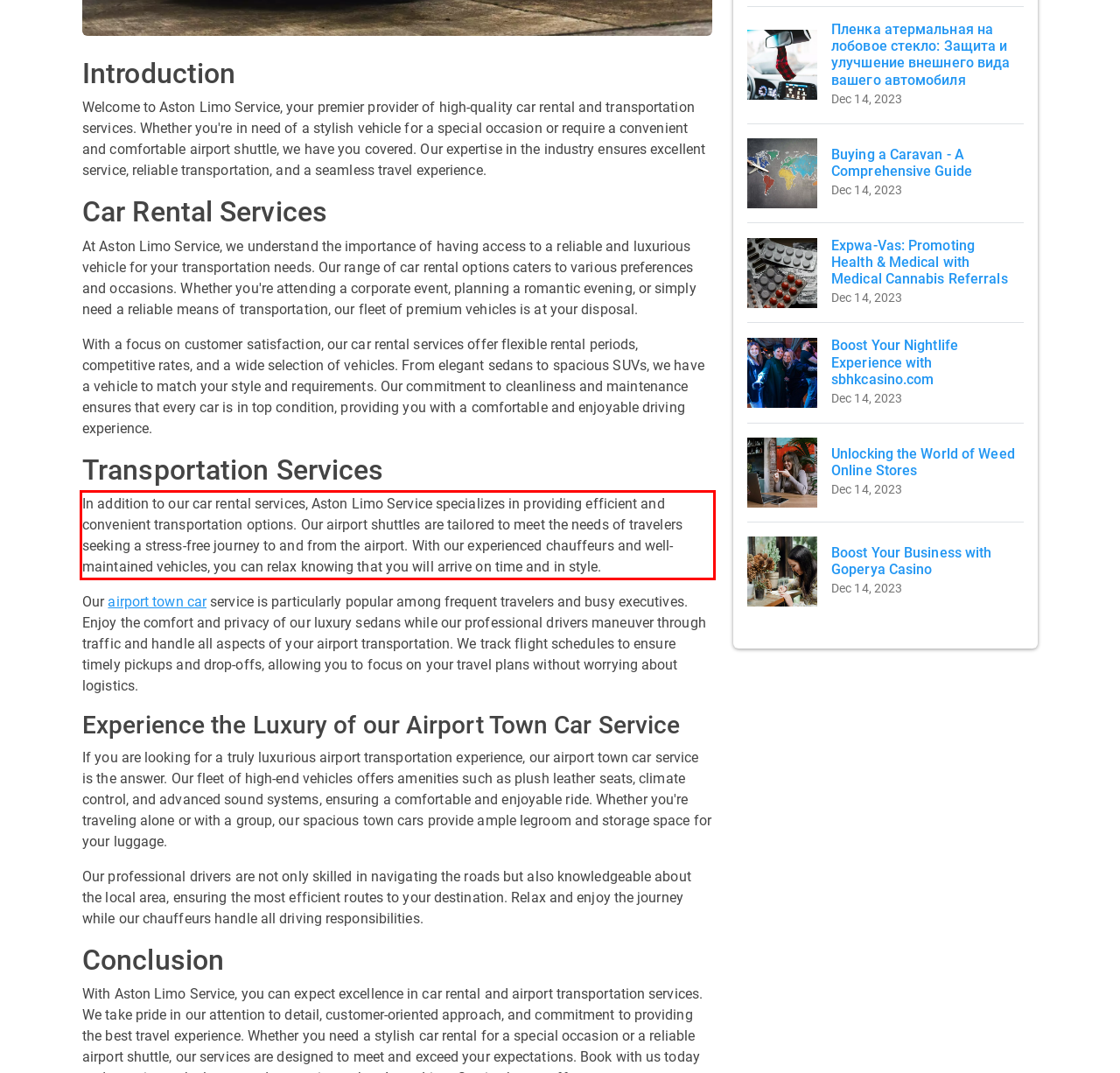Please look at the webpage screenshot and extract the text enclosed by the red bounding box.

In addition to our car rental services, Aston Limo Service specializes in providing efficient and convenient transportation options. Our airport shuttles are tailored to meet the needs of travelers seeking a stress-free journey to and from the airport. With our experienced chauffeurs and well-maintained vehicles, you can relax knowing that you will arrive on time and in style.